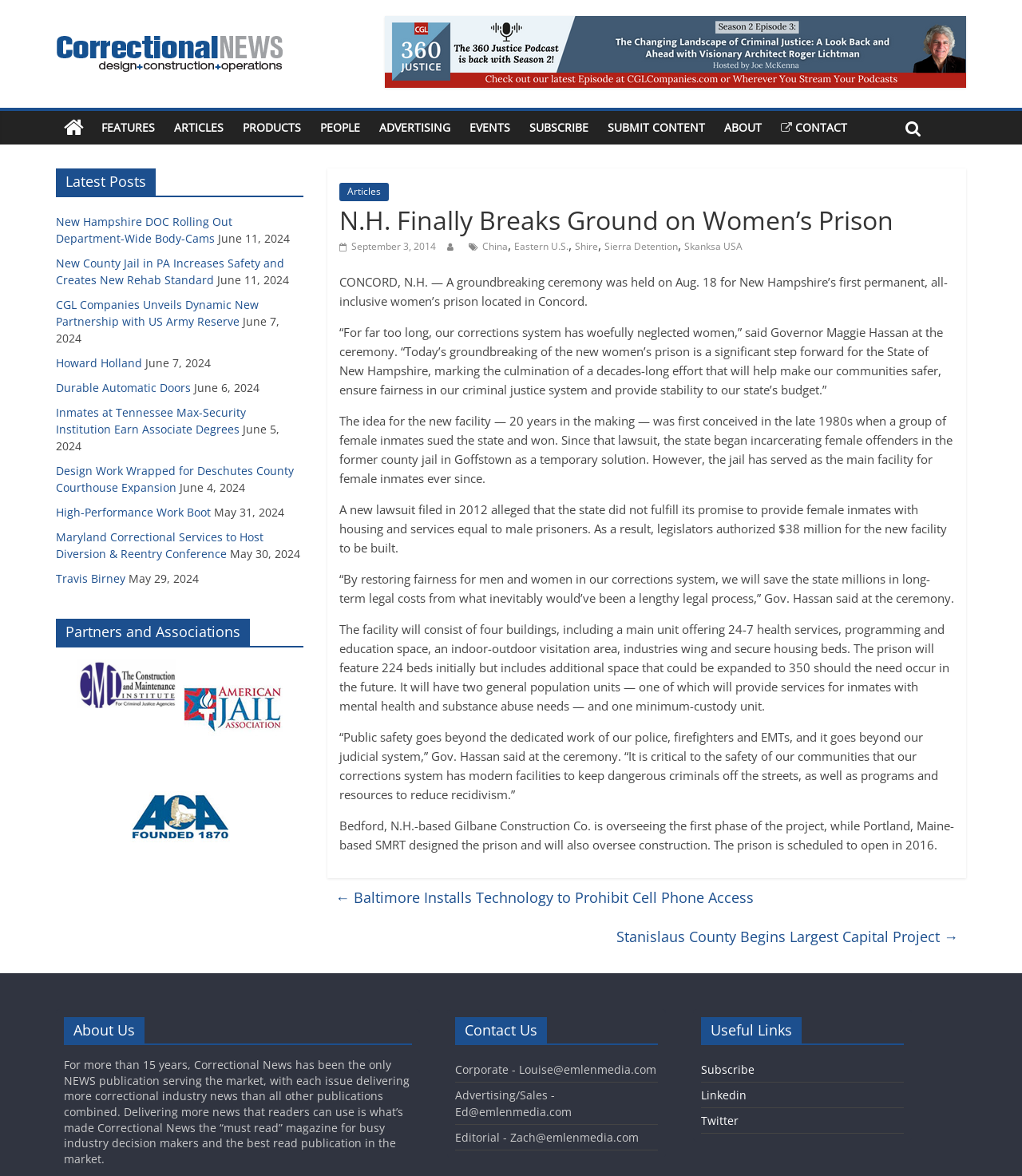Please identify the bounding box coordinates of the element's region that I should click in order to complete the following instruction: "Click on the 'FEATURES' link". The bounding box coordinates consist of four float numbers between 0 and 1, i.e., [left, top, right, bottom].

[0.09, 0.094, 0.161, 0.123]